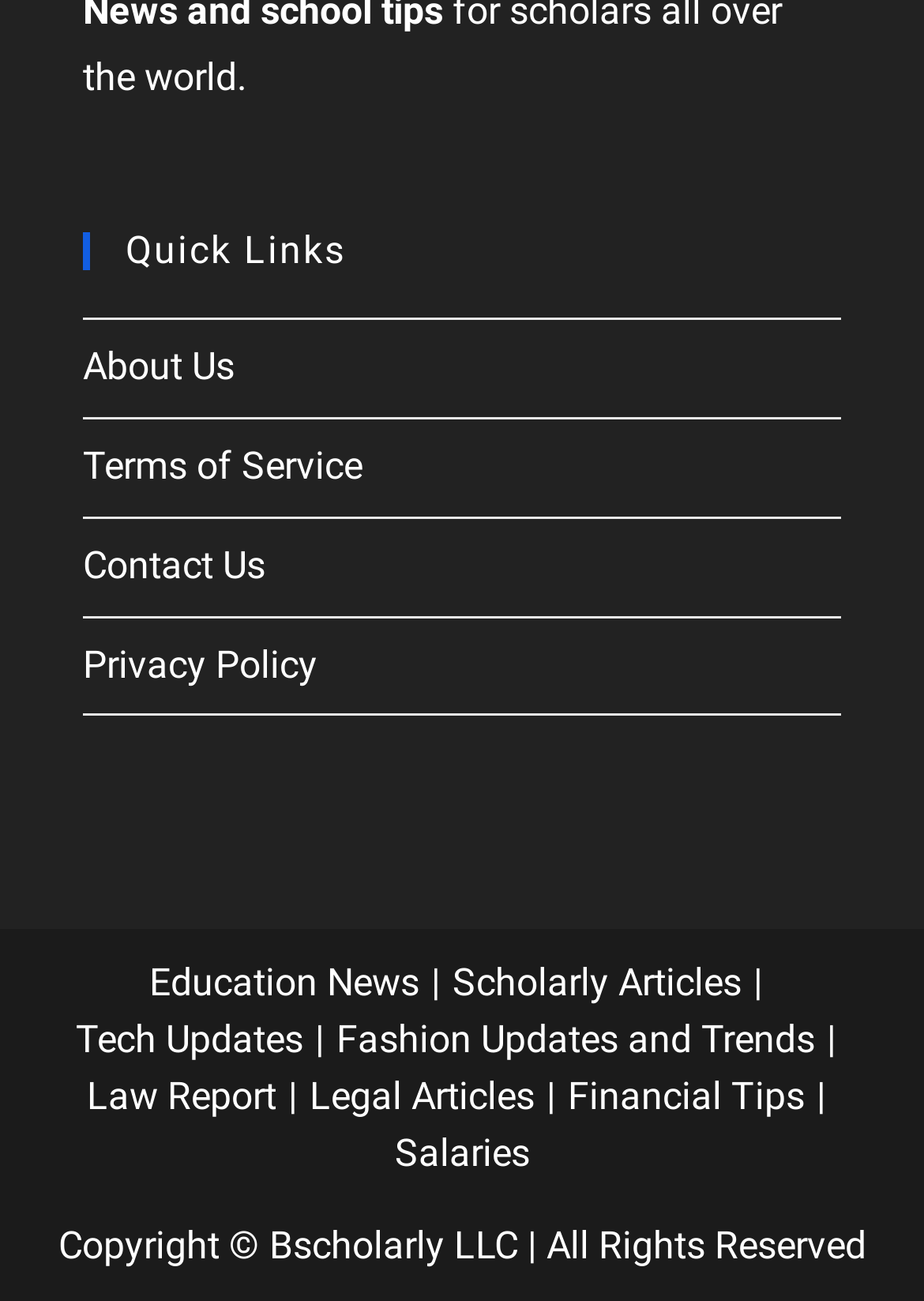Determine the bounding box coordinates of the element's region needed to click to follow the instruction: "go to Contact Us". Provide these coordinates as four float numbers between 0 and 1, formatted as [left, top, right, bottom].

[0.09, 0.417, 0.287, 0.451]